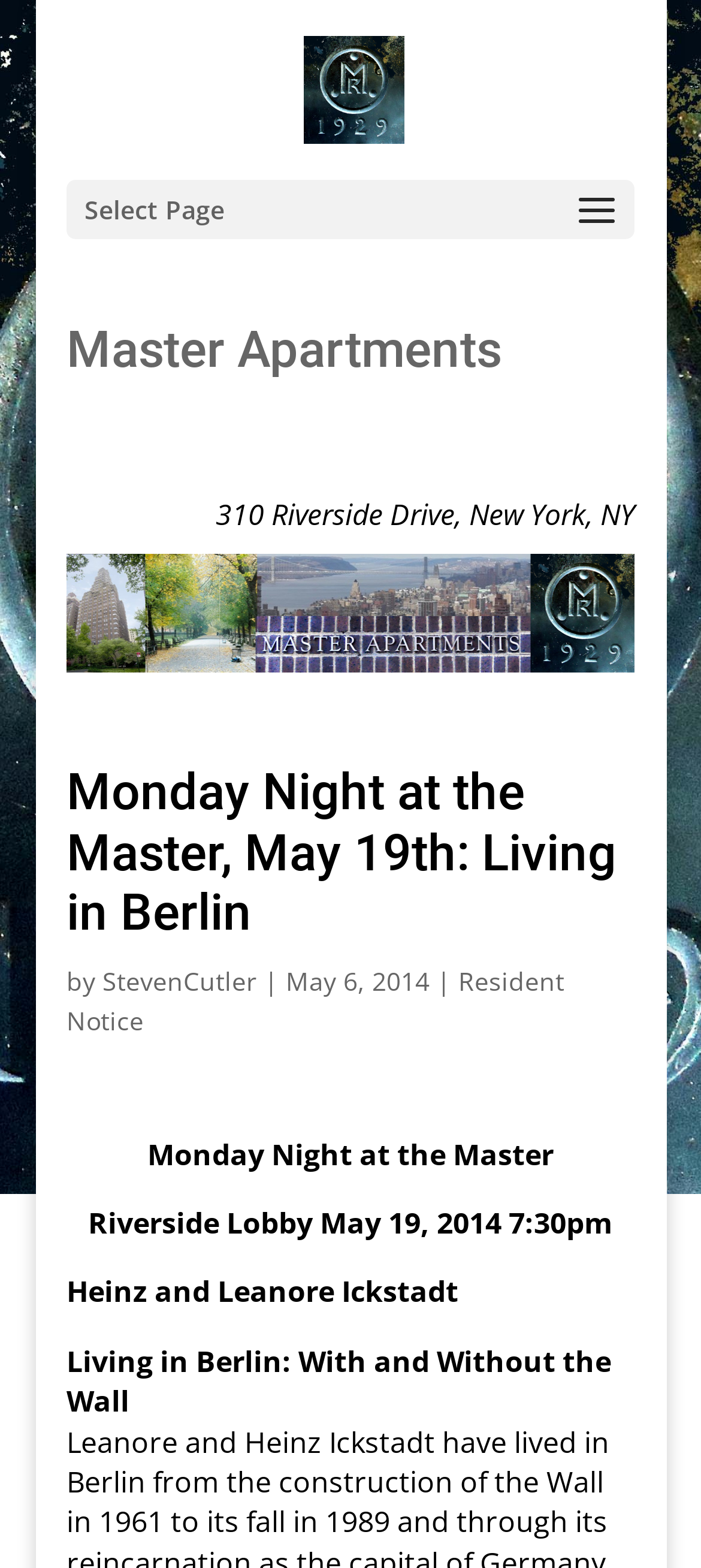Based on the image, give a detailed response to the question: What is the date of the event?

I found the date of the event by looking at the static text element that contains the date, which is 'May 19, 2014'. This element is located near the heading element that contains the title of the event.